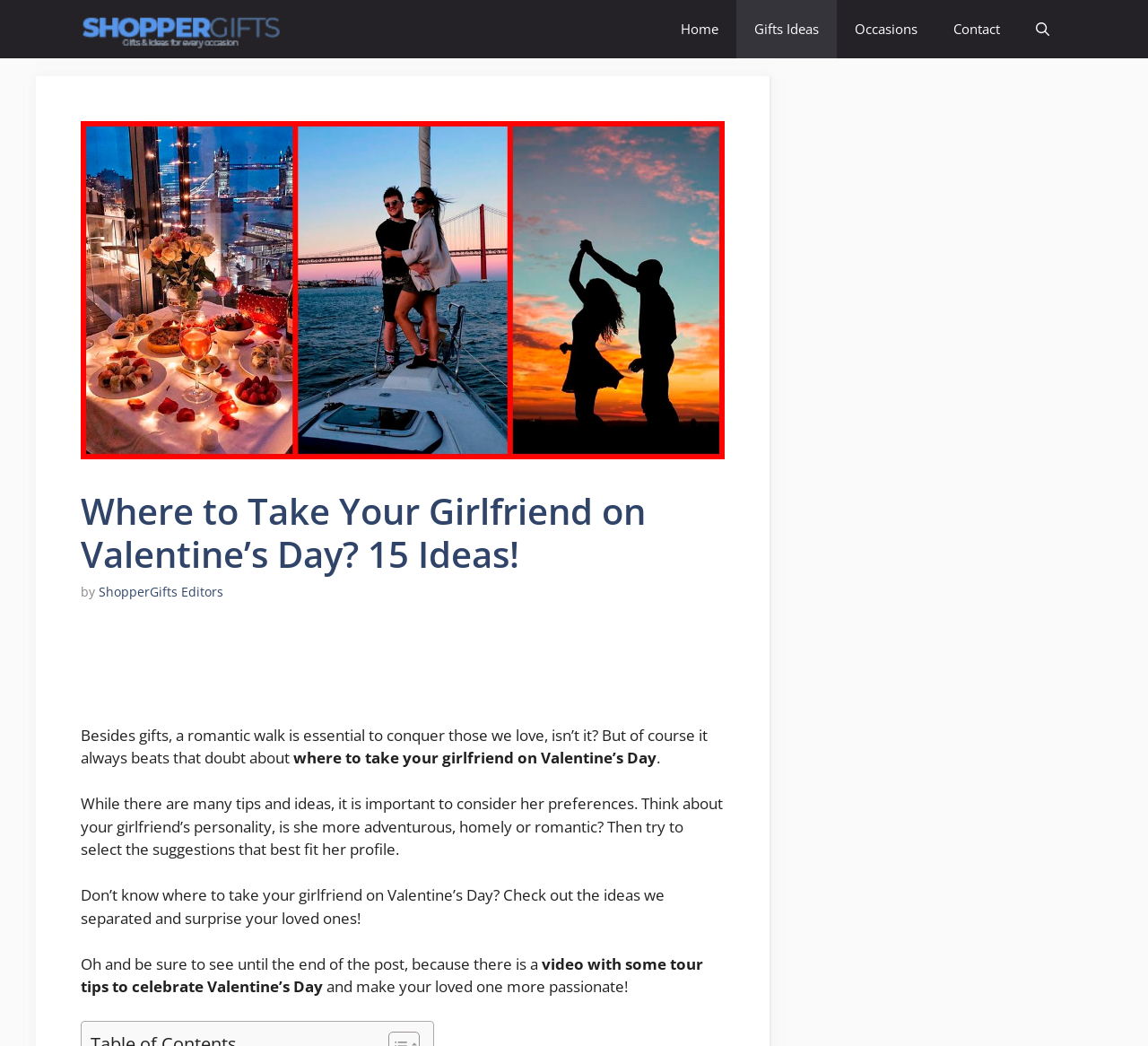Explain the webpage in detail.

This webpage is about Valentine's Day gift ideas and romantic activities. At the top, there is a navigation bar with five links: "Shopper Gifts", "Home", "Gifts Ideas", "Occasions", and "Contact". Next to the navigation bar, there is a search button with an image.

Below the navigation bar, there is a large image that takes up most of the width of the page. Above the image, there is a header section with a heading that reads "Where to Take Your Girlfriend on Valentine’s Day? 15 Ideas!" followed by the author's name, "ShopperGifts Editors".

The main content of the page starts below the image, with a brief introduction that discusses the importance of considering one's girlfriend's personality when planning a romantic activity. The text is divided into several paragraphs, with the first paragraph discussing the need to think about one's girlfriend's preferences when choosing an activity. The second paragraph invites the reader to check out the ideas presented in the article and surprise their loved one.

Throughout the page, there are no other images besides the large image at the top and the logo image in the navigation bar. The text is the main focus of the page, with several paragraphs that provide advice and ideas for romantic activities on Valentine's Day.